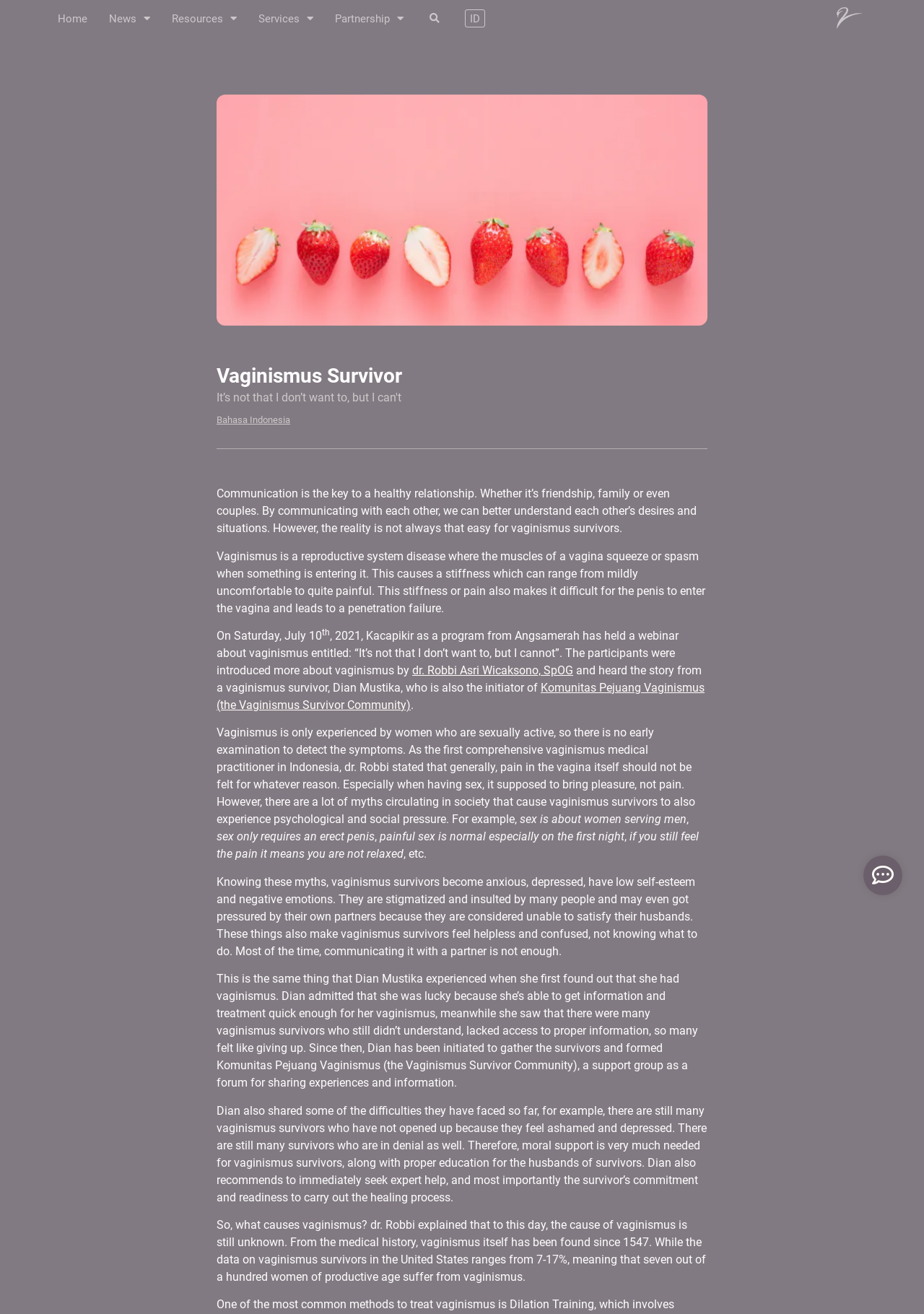Please indicate the bounding box coordinates of the element's region to be clicked to achieve the instruction: "Switch to Bahasa Indonesia". Provide the coordinates as four float numbers between 0 and 1, i.e., [left, top, right, bottom].

[0.234, 0.309, 0.314, 0.325]